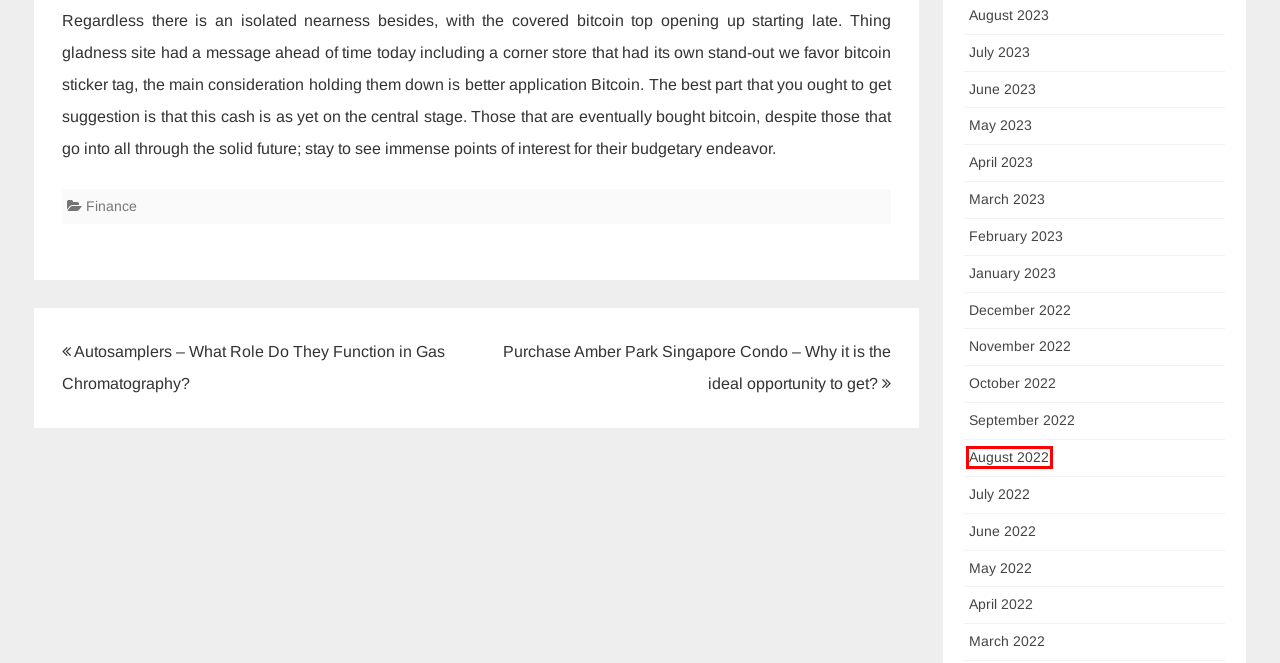Look at the screenshot of a webpage where a red bounding box surrounds a UI element. Your task is to select the best-matching webpage description for the new webpage after you click the element within the bounding box. The available options are:
A. Purchase Amber Park Singapore Condo – Why it is the ideal opportunity to get? – Columb Hotel
B. Finance – Columb Hotel
C. October 2022 – Columb Hotel
D. Autosamplers – What Role Do They Function in Gas Chromatography? – Columb Hotel
E. November 2022 – Columb Hotel
F. April 2022 – Columb Hotel
G. April 2023 – Columb Hotel
H. August 2022 – Columb Hotel

H